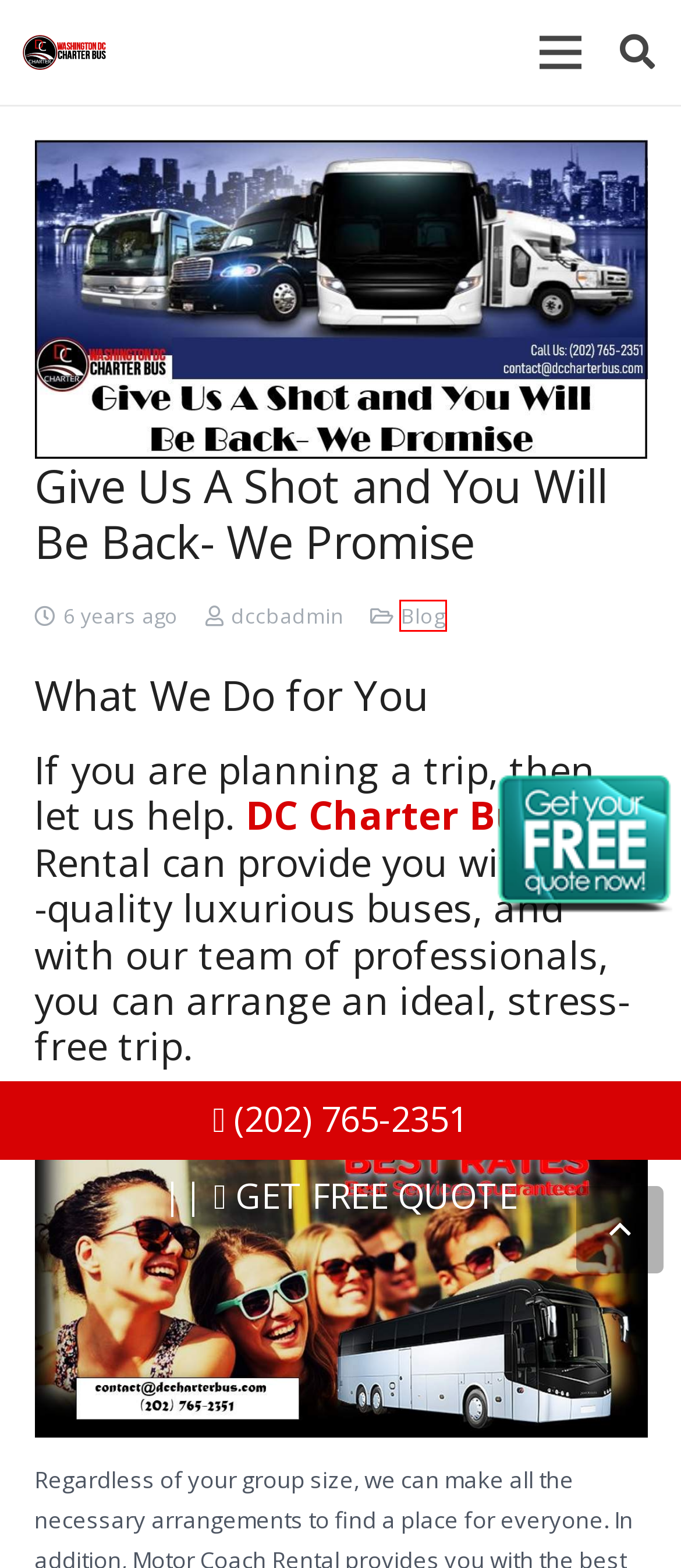Observe the provided screenshot of a webpage that has a red rectangle bounding box. Determine the webpage description that best matches the new webpage after clicking the element inside the red bounding box. Here are the candidates:
A. Washington DC Charter Bus Service - Charter Bus DC Rentals, Bus Charter DC
B. dccbadmin, Author at DC Charter Bus
C. Blog Archives - DC Charter Bus
D. Washington Bus reservation | Cheap Charter Buses Service DC
E. DC Coach Buses | Washington DC Coach Bus | Coach Bus Rentals
F. DC Charter Bus - Charter Bus and Tour Bus Service Blog
G. When Booking Charter Buses, DC Has a Lot to Offer
H. Best DC Charter Bus Service at The Lowest Rates - (202) 765-2351

C